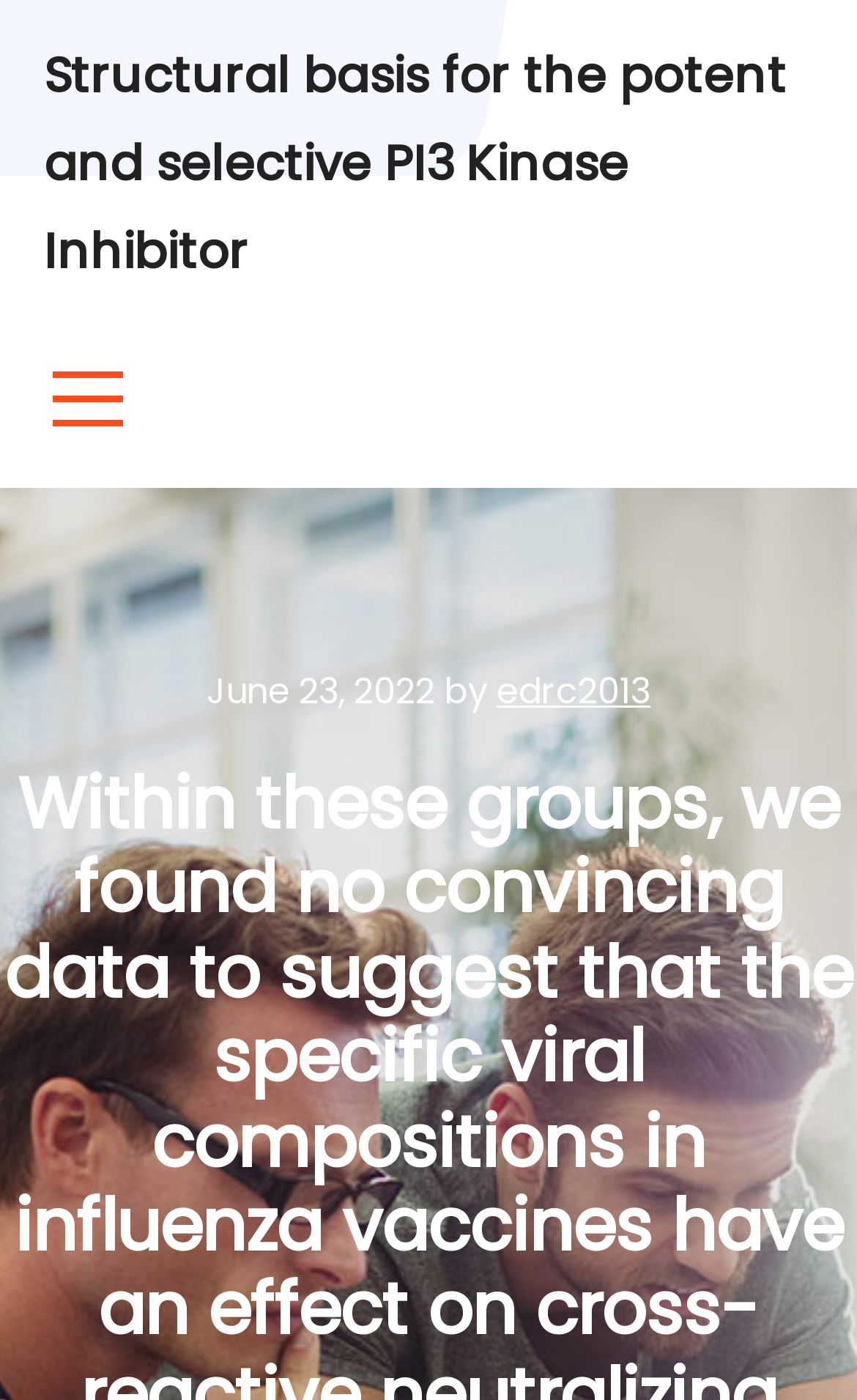For the element described, predict the bounding box coordinates as (top-left x, top-left y, bottom-right x, bottom-right y). All values should be between 0 and 1. Element description: edrc2013

[0.579, 0.476, 0.759, 0.512]